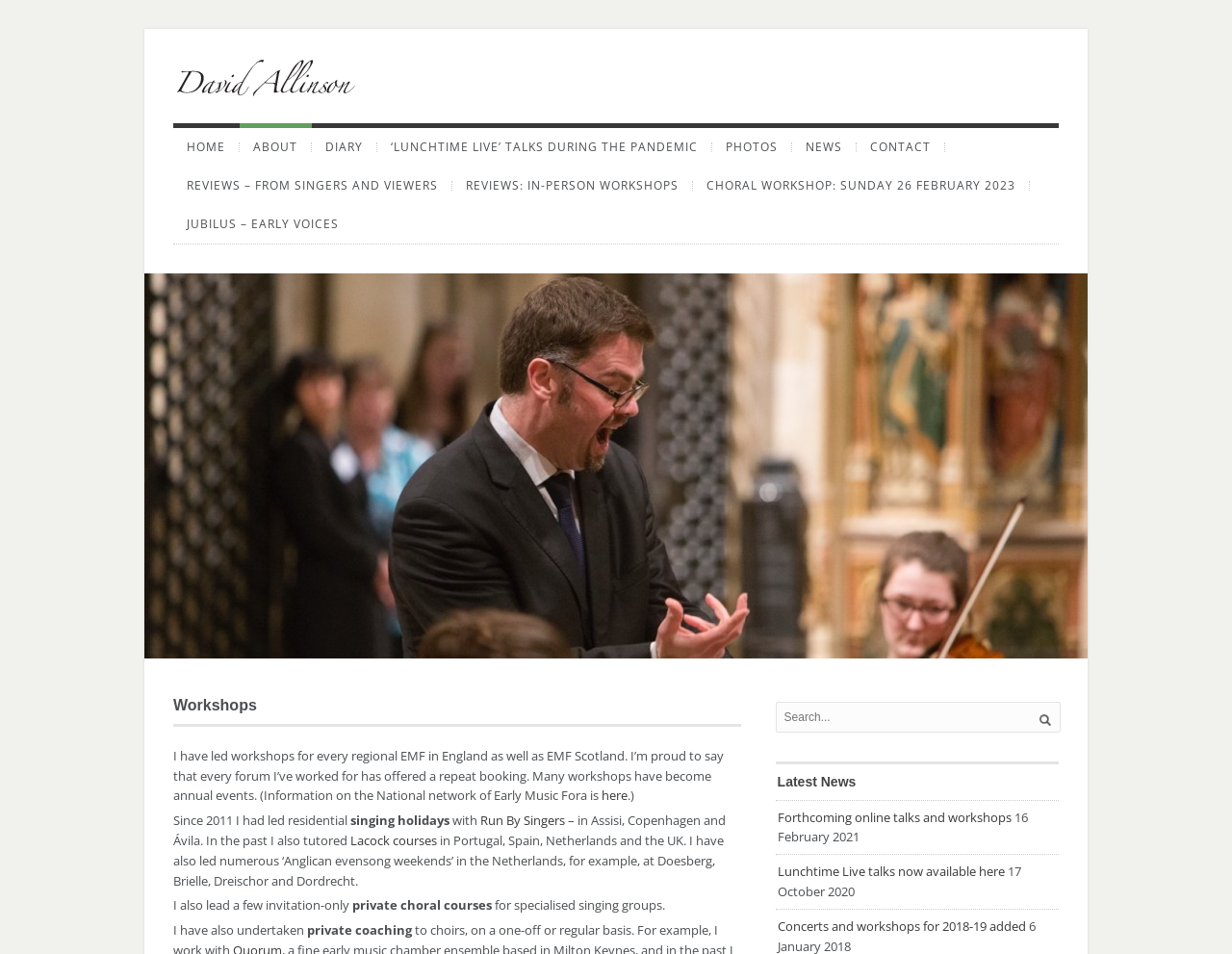Determine the bounding box coordinates for the area that needs to be clicked to fulfill this task: "View 'Lunchtime Live talks'". The coordinates must be given as four float numbers between 0 and 1, i.e., [left, top, right, bottom].

[0.631, 0.899, 0.815, 0.928]